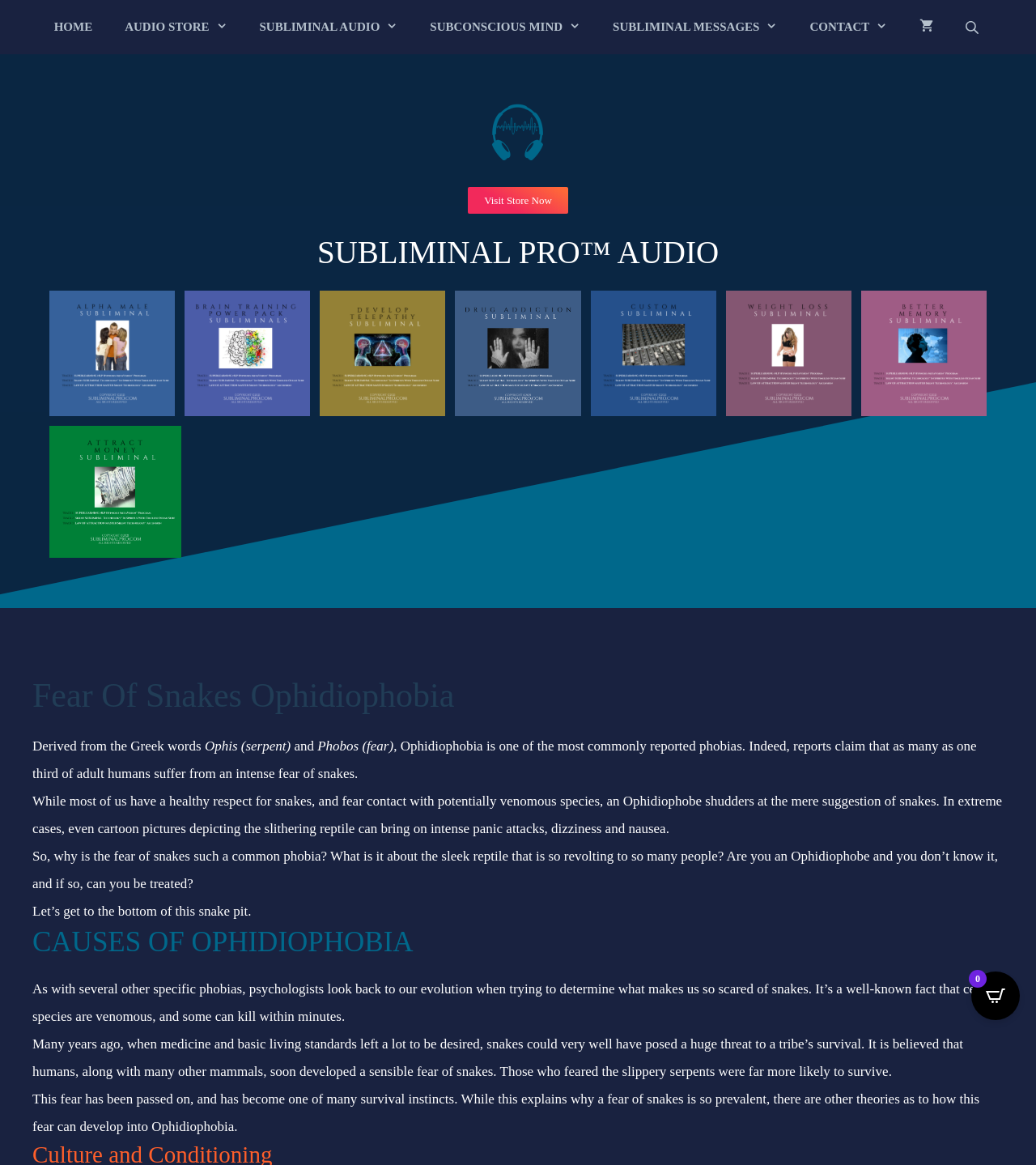Select the bounding box coordinates of the element I need to click to carry out the following instruction: "Visit the audio store".

[0.105, 0.0, 0.235, 0.047]